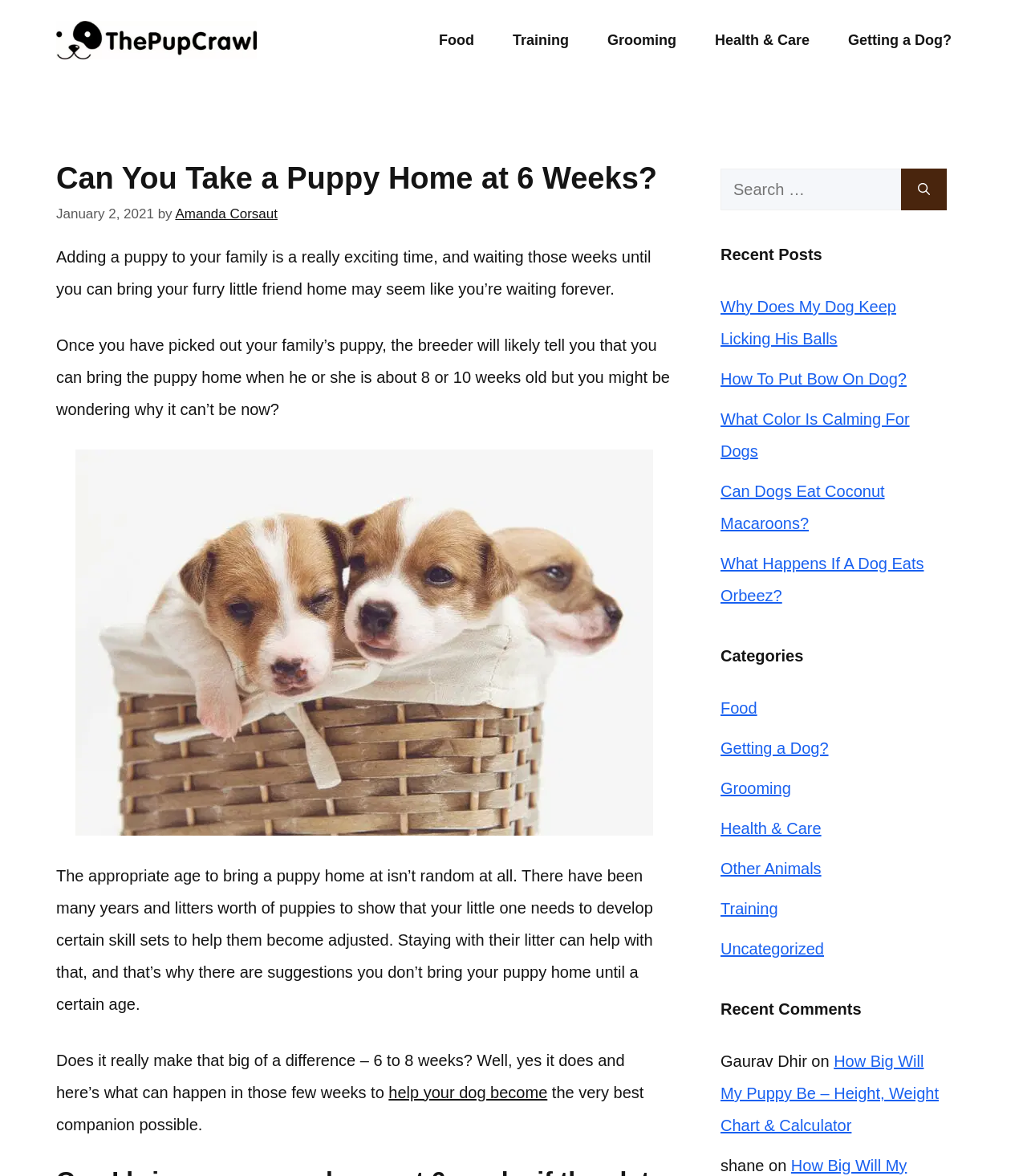Can you show the bounding box coordinates of the region to click on to complete the task described in the instruction: "Click on the link to learn about getting a dog"?

[0.807, 0.014, 0.945, 0.055]